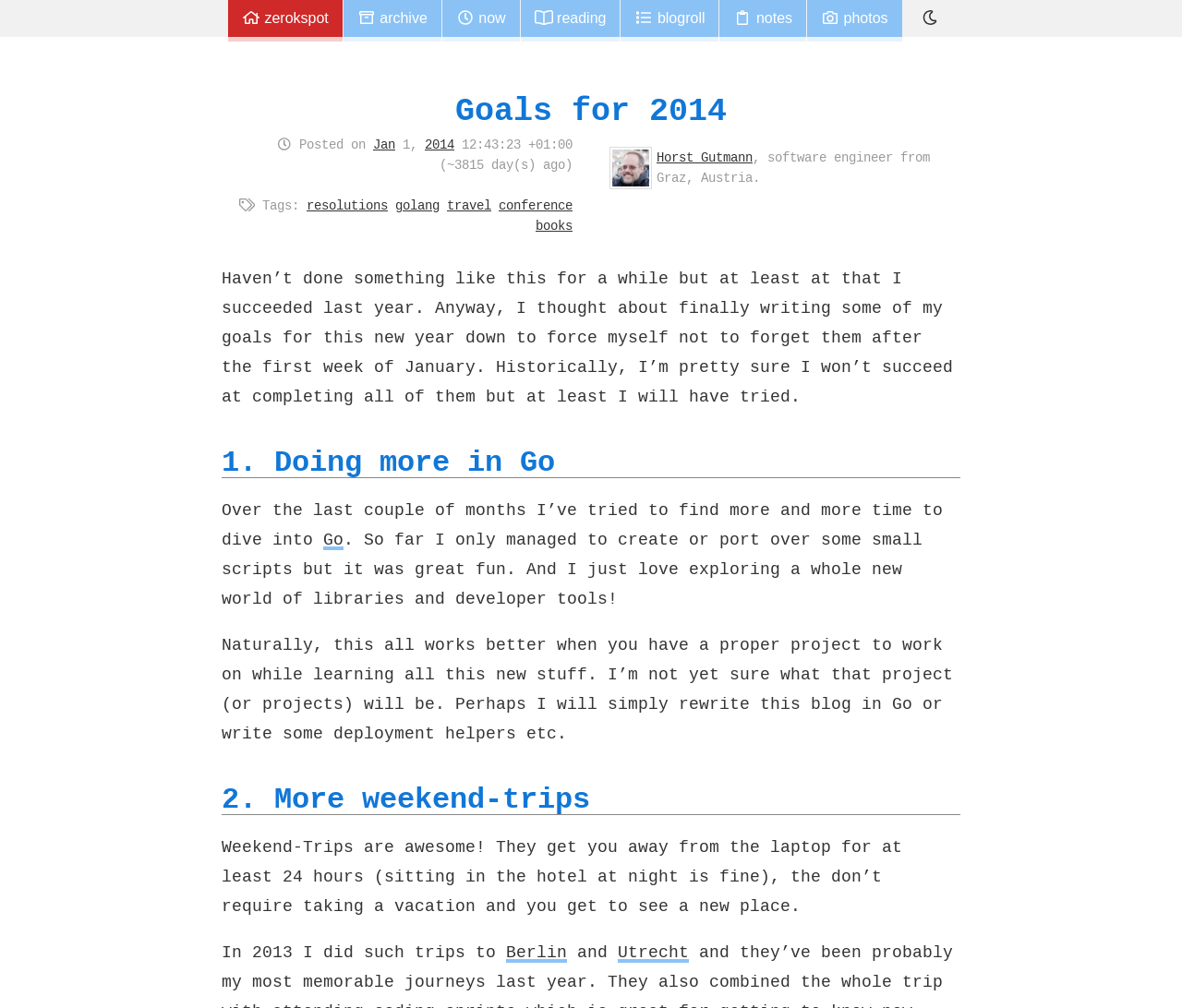Where did the author go on weekend trips in 2013?
Relying on the image, give a concise answer in one word or a brief phrase.

Berlin and Utrecht